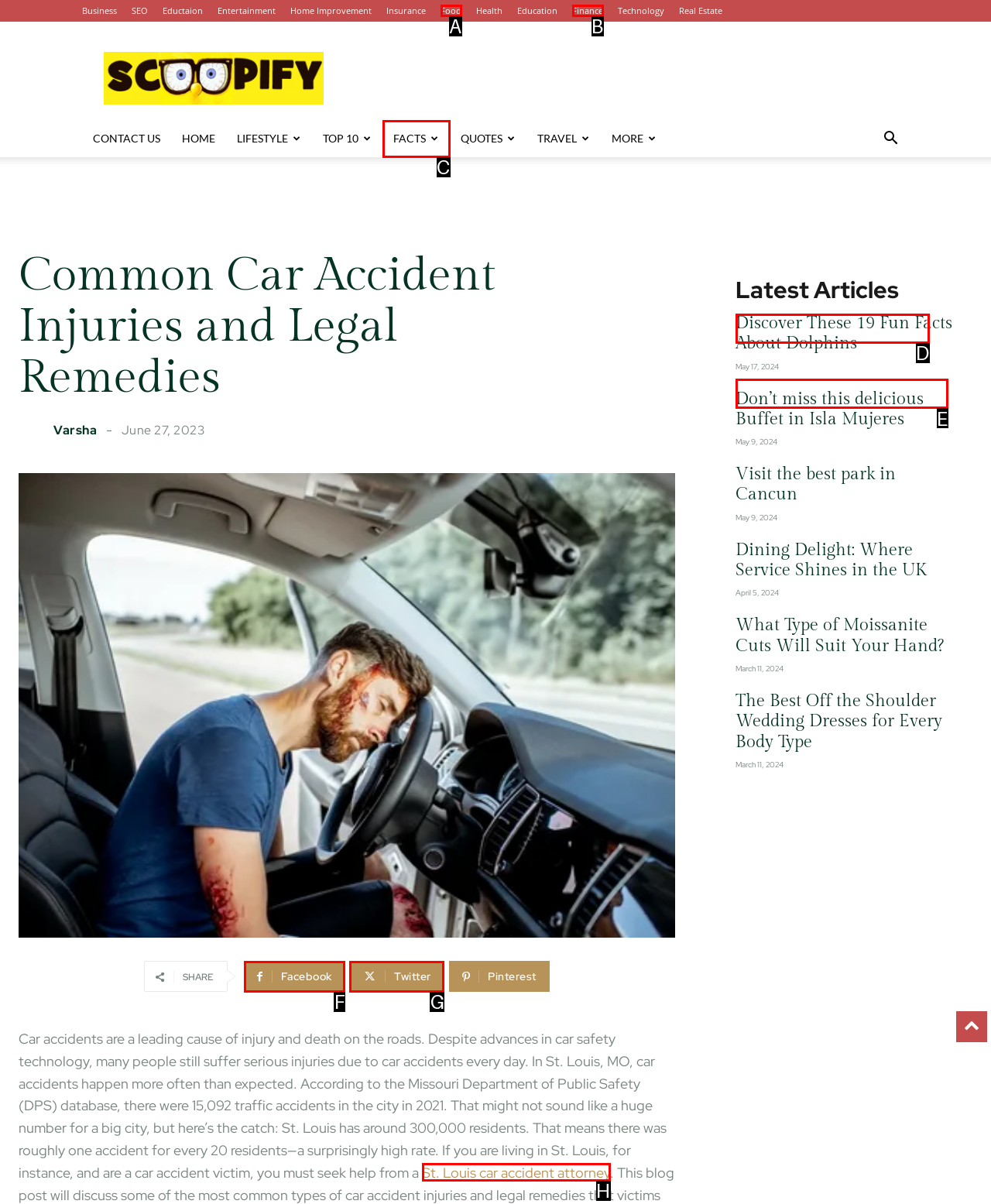Identify the letter of the UI element you should interact with to perform the task: Get help from a 'St. Louis car accident attorney'
Reply with the appropriate letter of the option.

H